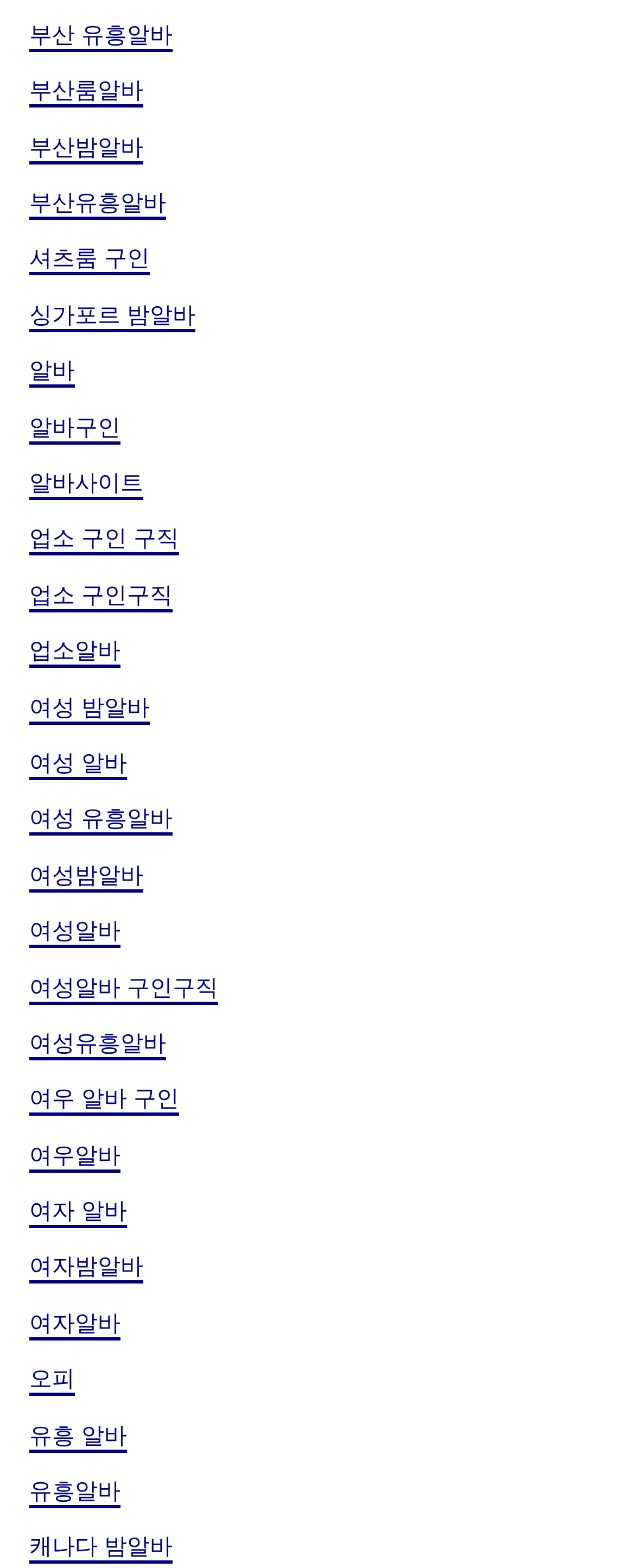What type of industry or sector do the job listings on this webpage belong to?
Please give a detailed and elaborate answer to the question.

Many of the job listings on the webpage include keywords related to the entertainment or nightlife industry, such as '유흥알바' (entertainment alba), '밤알바' (night alba), and '룸알바' (room alba). This suggests that the job listings on this webpage belong to the entertainment or nightlife industry.